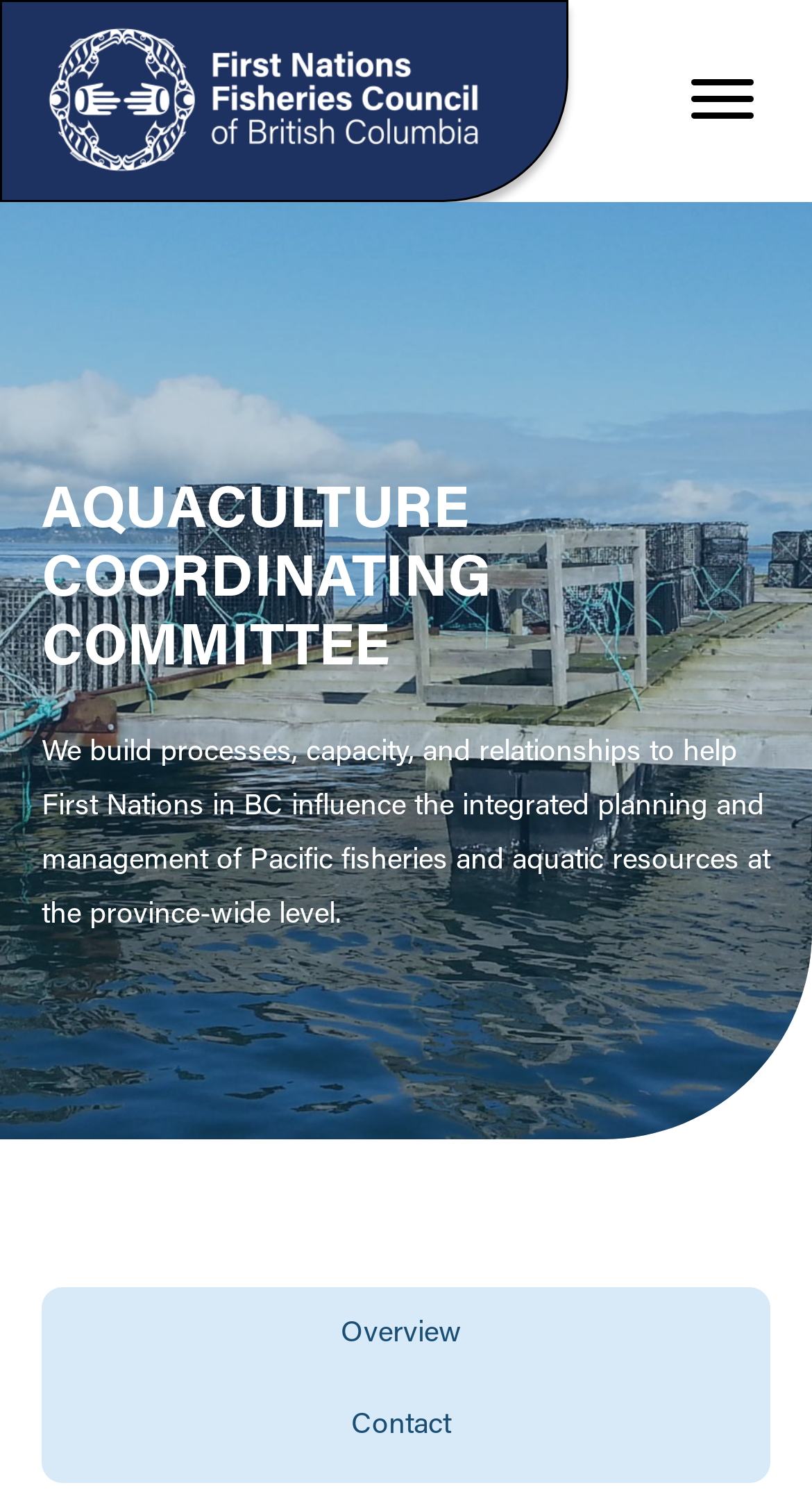Create a detailed description of the webpage's content and layout.

The webpage is about the Aquaculture Coordinating Committee (ACC) and its relation to the First Nations Fisheries Council. At the top left of the page, there is a link and an image, both labeled "First Nations Fisheries Council". 

Below this, there is a prominent heading that reads "AQUACULTURE COORDINATING COMMITTEE". 

Underneath the heading, a paragraph of text explains the purpose of the committee, stating that it helps First Nations in BC influence the integrated planning and management of Pacific fisheries and aquatic resources at the province-wide level.

At the top right of the page, there is a button labeled "Menu". 

Towards the bottom of the page, there are two links, "Overview" and "Contact", positioned side by side.